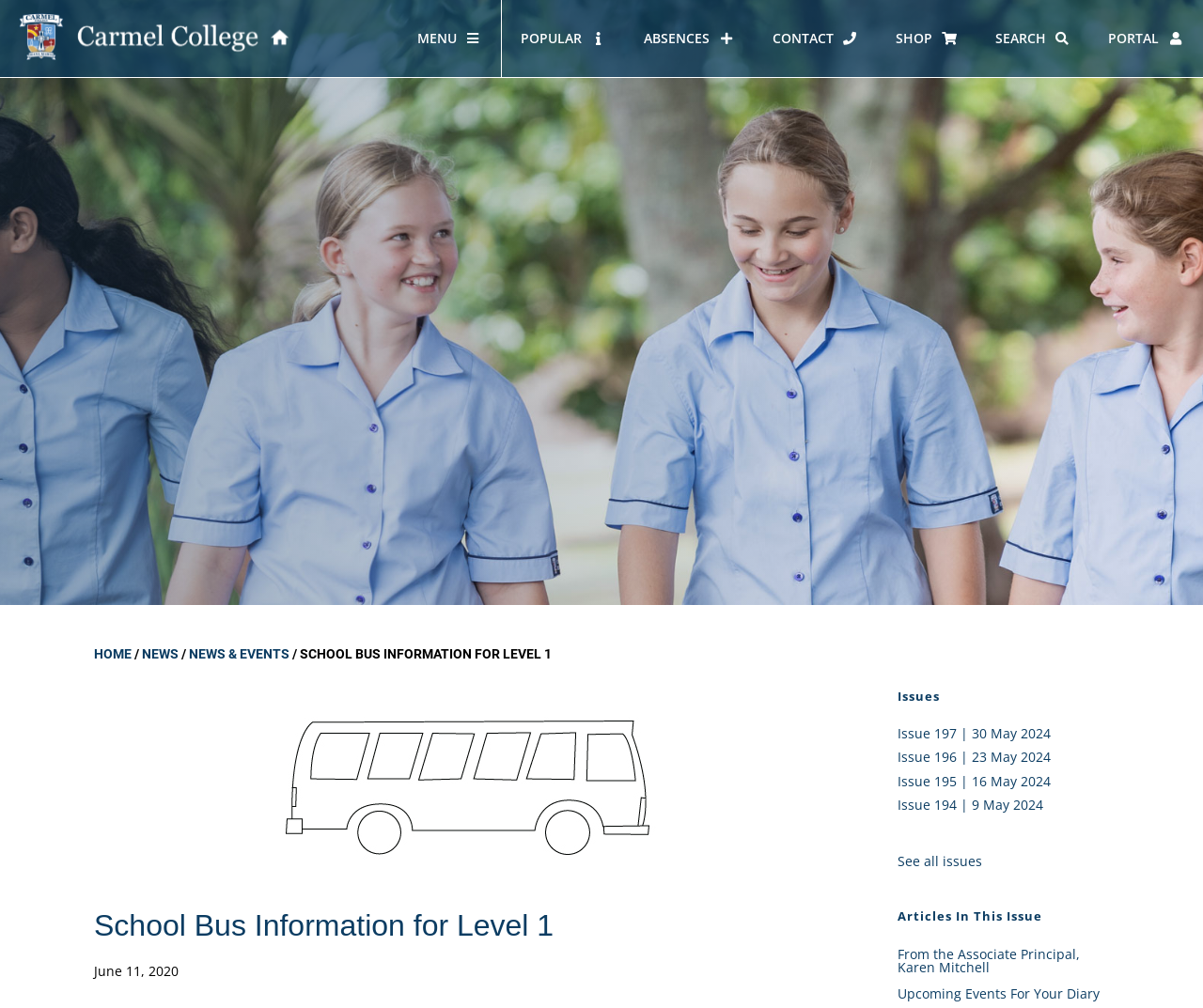Given the element description Who We Are (video), predict the bounding box coordinates for the UI element in the webpage screenshot. The format should be (top-left x, top-left y, bottom-right x, bottom-right y), and the values should be between 0 and 1.

[0.431, 0.585, 0.6, 0.605]